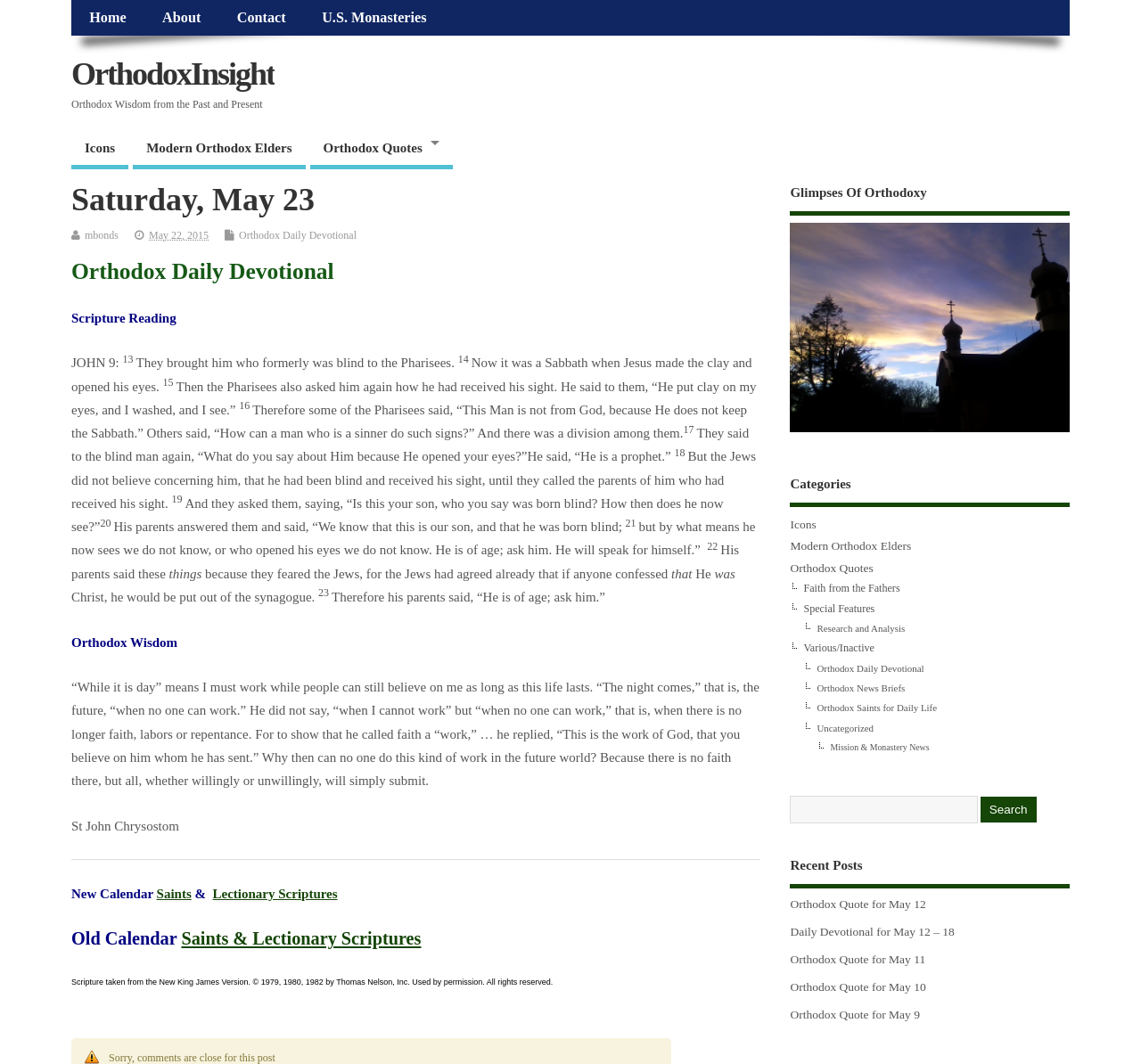Please find and report the primary heading text from the webpage.

Saturday, May 23